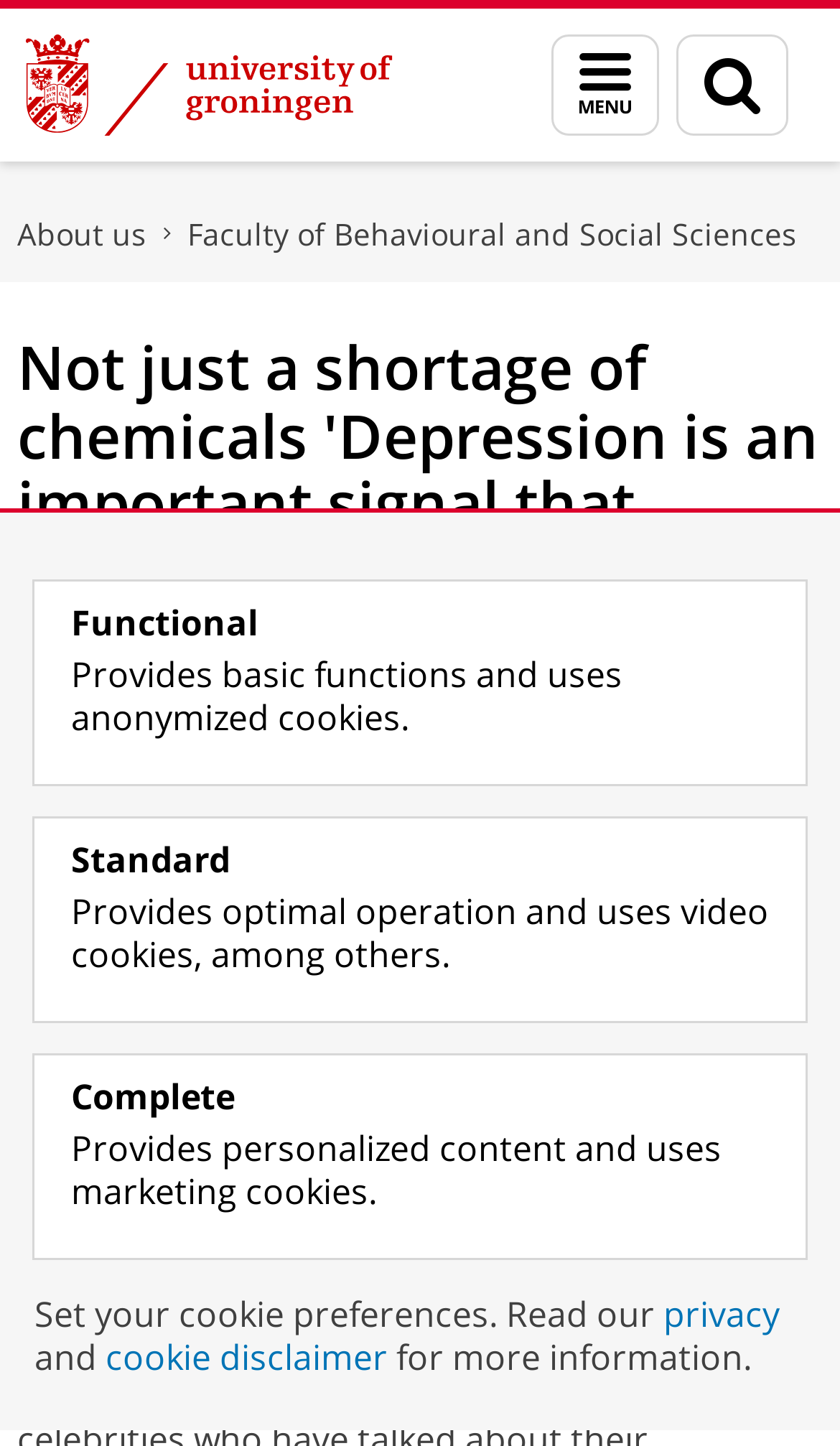Locate the bounding box coordinates of the element's region that should be clicked to carry out the following instruction: "View the cookie disclaimer". The coordinates need to be four float numbers between 0 and 1, i.e., [left, top, right, bottom].

[0.126, 0.922, 0.462, 0.955]